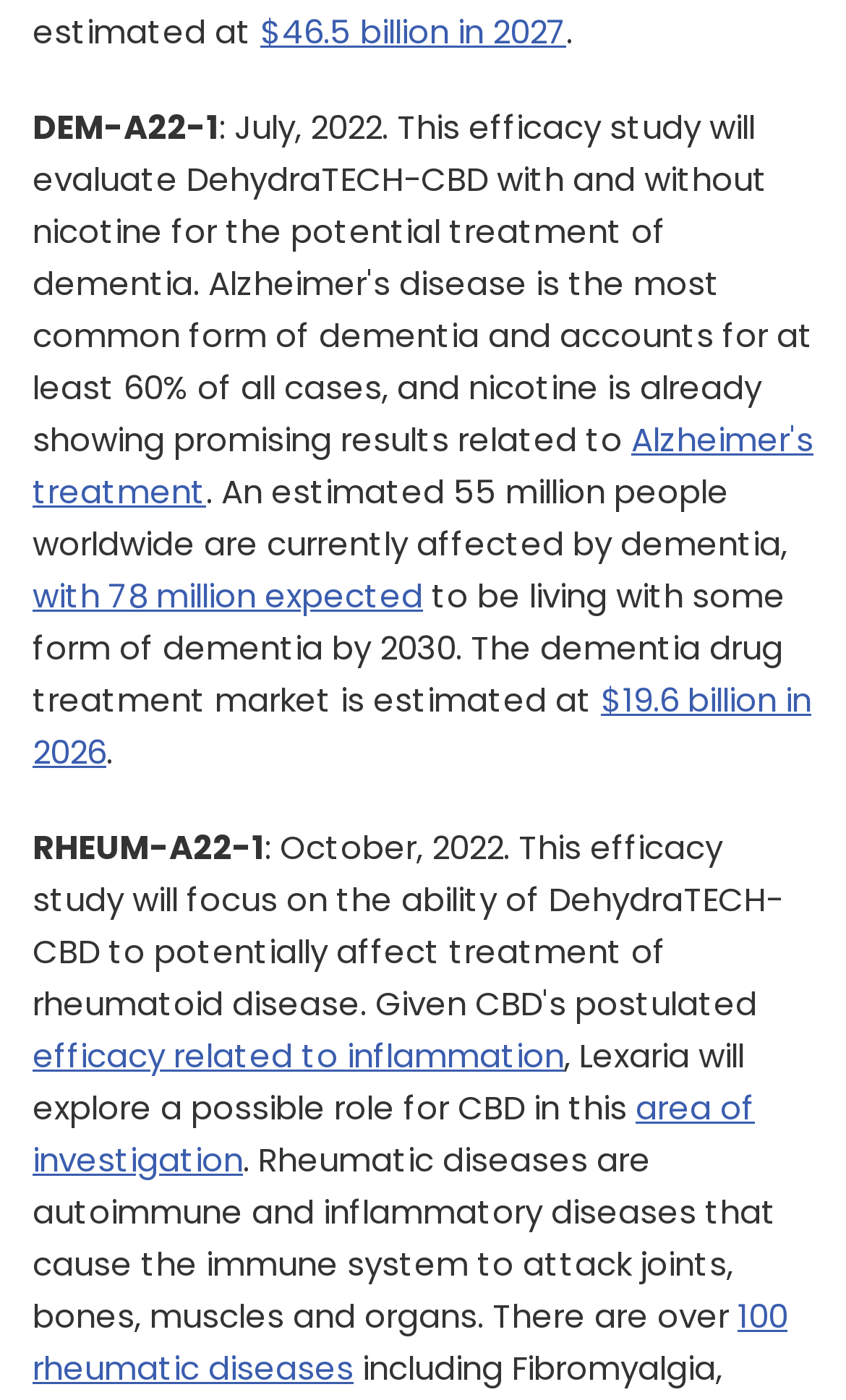Answer the following query with a single word or phrase:
What is the estimated number of people affected by dementia?

55 million